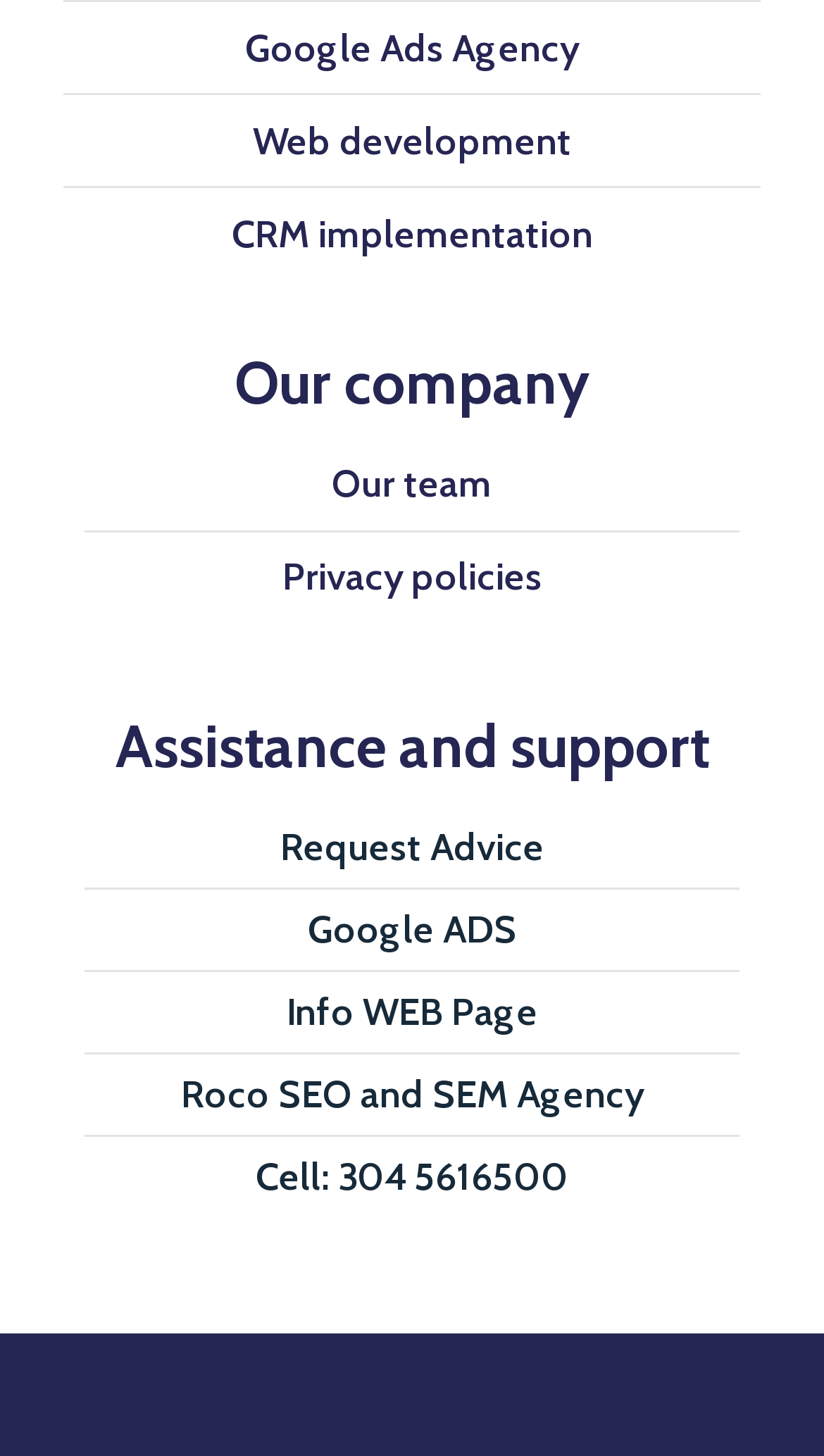Please give a concise answer to this question using a single word or phrase: 
What is the topic of the first heading?

Our company